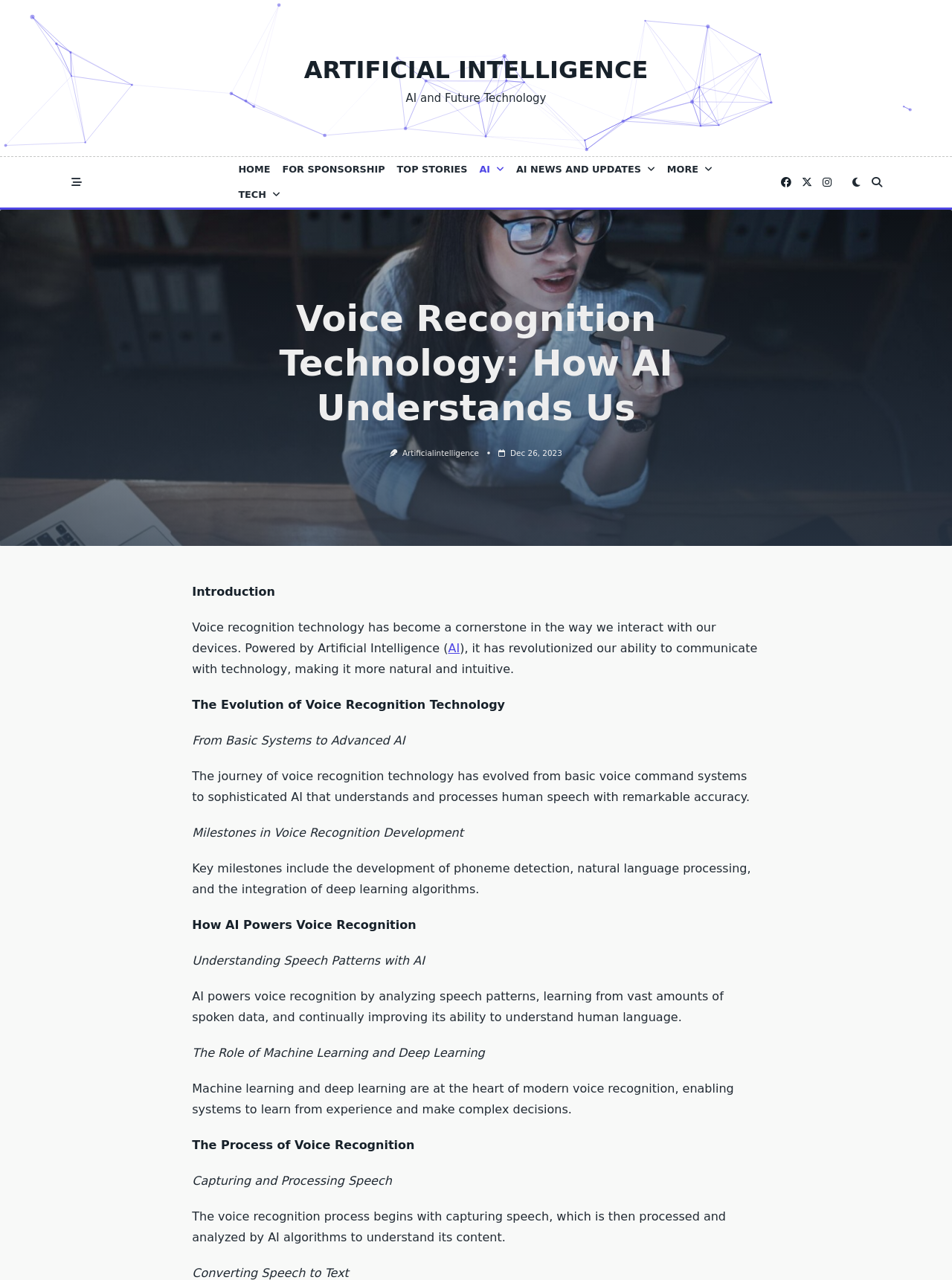Pinpoint the bounding box coordinates of the clickable element to carry out the following instruction: "View the collection overview."

None